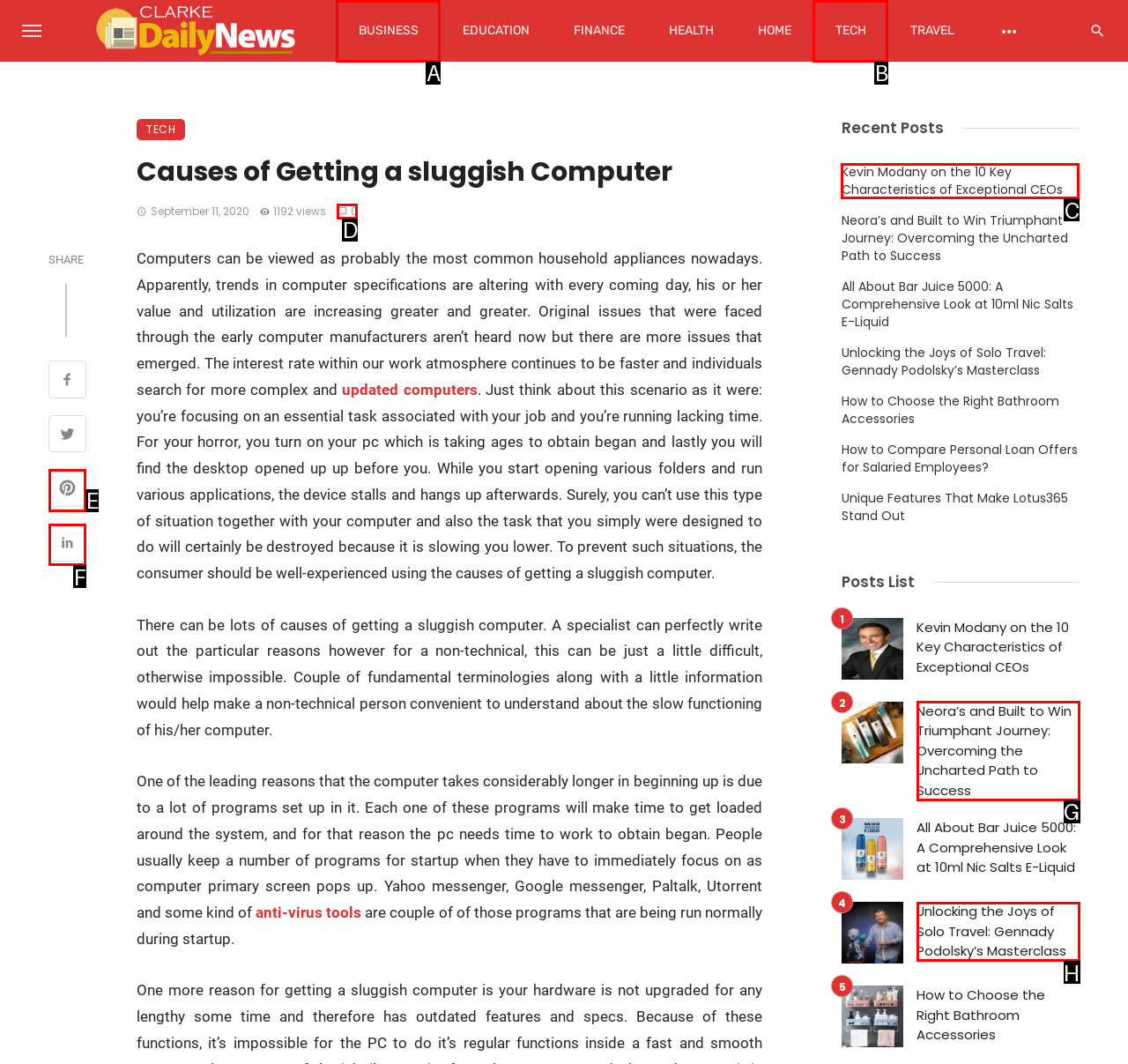Point out the HTML element I should click to achieve the following: View recent post Kevin Modany on the 10 Key Characteristics of Exceptional CEOs Reply with the letter of the selected element.

C